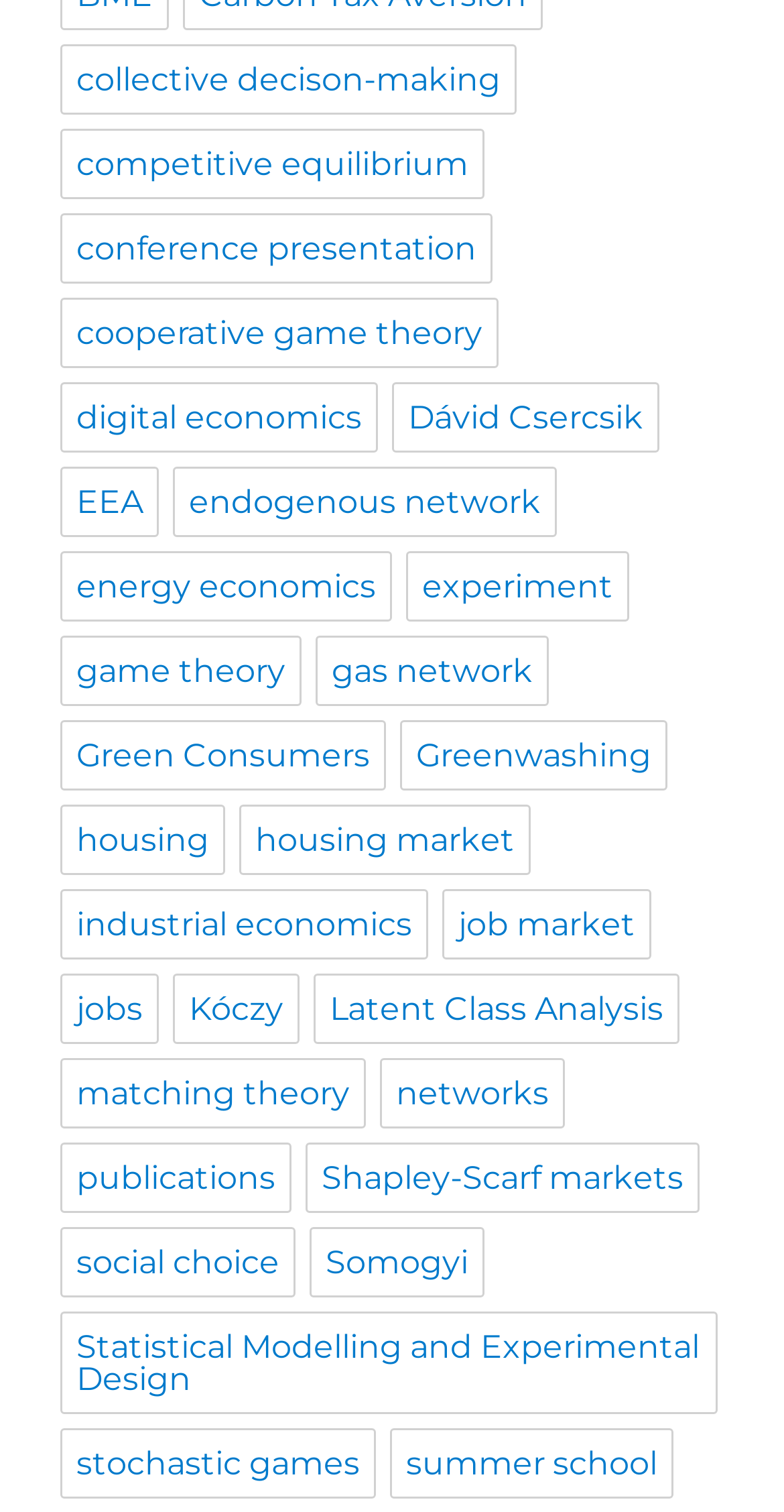Locate the bounding box coordinates of the element that needs to be clicked to carry out the instruction: "explore the topic of Green Consumers". The coordinates should be given as four float numbers ranging from 0 to 1, i.e., [left, top, right, bottom].

[0.077, 0.476, 0.492, 0.523]